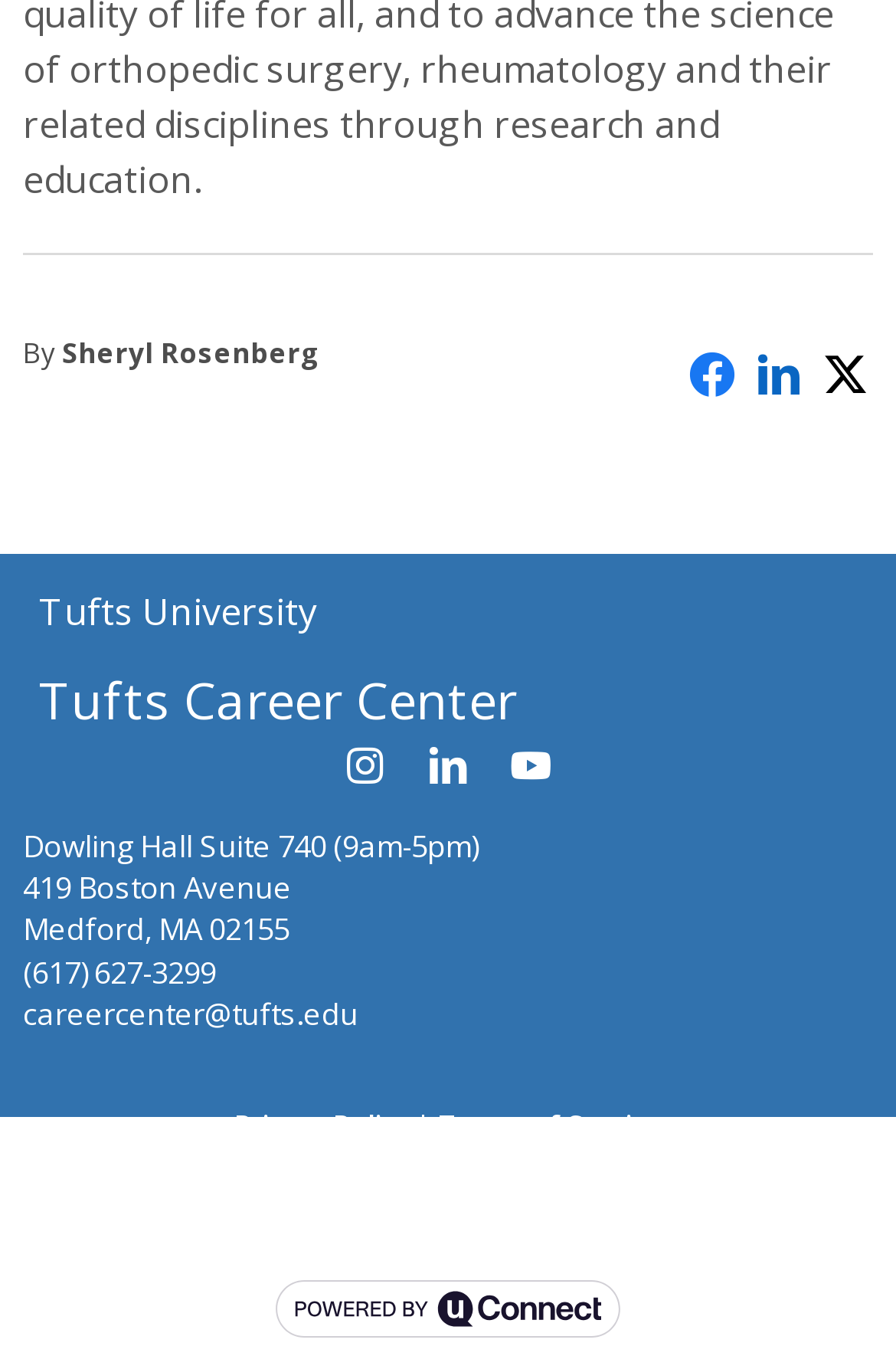What is the email address of the career center?
Based on the image, provide a one-word or brief-phrase response.

careercenter@tufts.edu